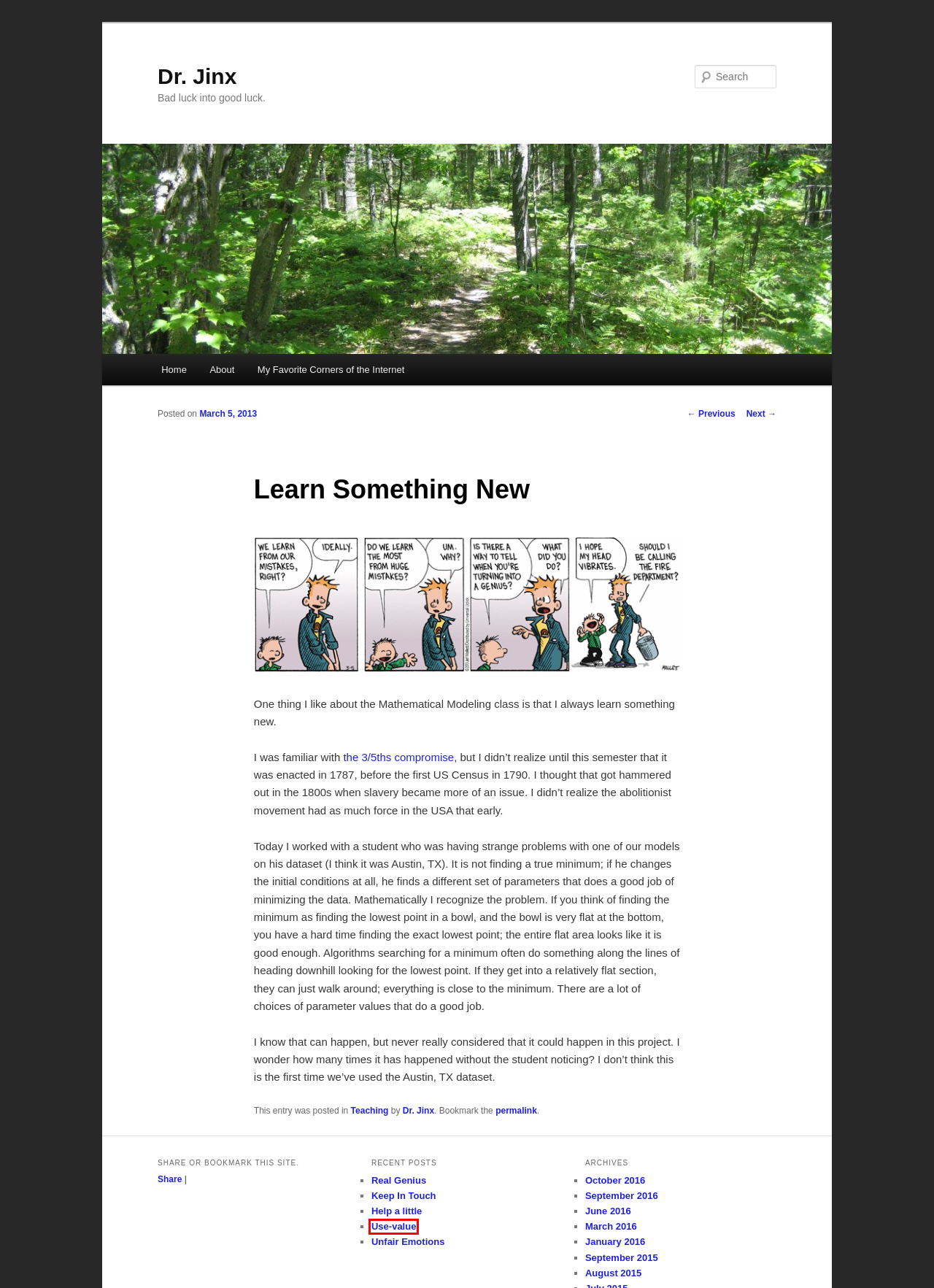Check out the screenshot of a webpage with a red rectangle bounding box. Select the best fitting webpage description that aligns with the new webpage after clicking the element inside the bounding box. Here are the candidates:
A. Use-value | Dr. Jinx
B. Wrap-up | Dr. Jinx
C. Keep In Touch | Dr. Jinx
D. Almost Spring Break | Dr. Jinx
E. Help a little | Dr. Jinx
F. August | 2015 | Dr. Jinx
G. March | 2016 | Dr. Jinx
H. Dr. JinxDr. Jinx | Bad luck into good luck.

A